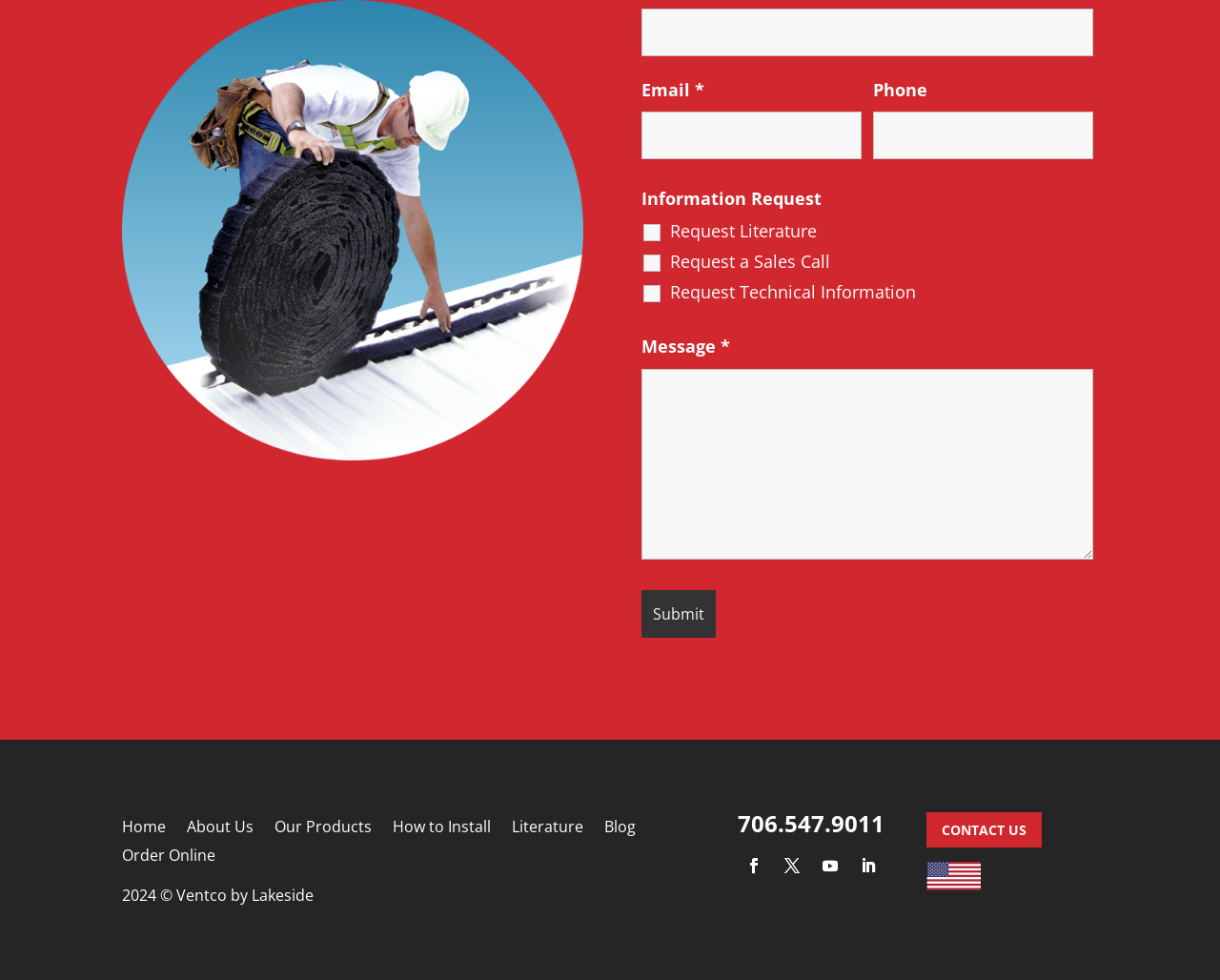Please identify the bounding box coordinates of the element's region that needs to be clicked to fulfill the following instruction: "Click the CONTACT US link". The bounding box coordinates should consist of four float numbers between 0 and 1, i.e., [left, top, right, bottom].

[0.759, 0.829, 0.854, 0.864]